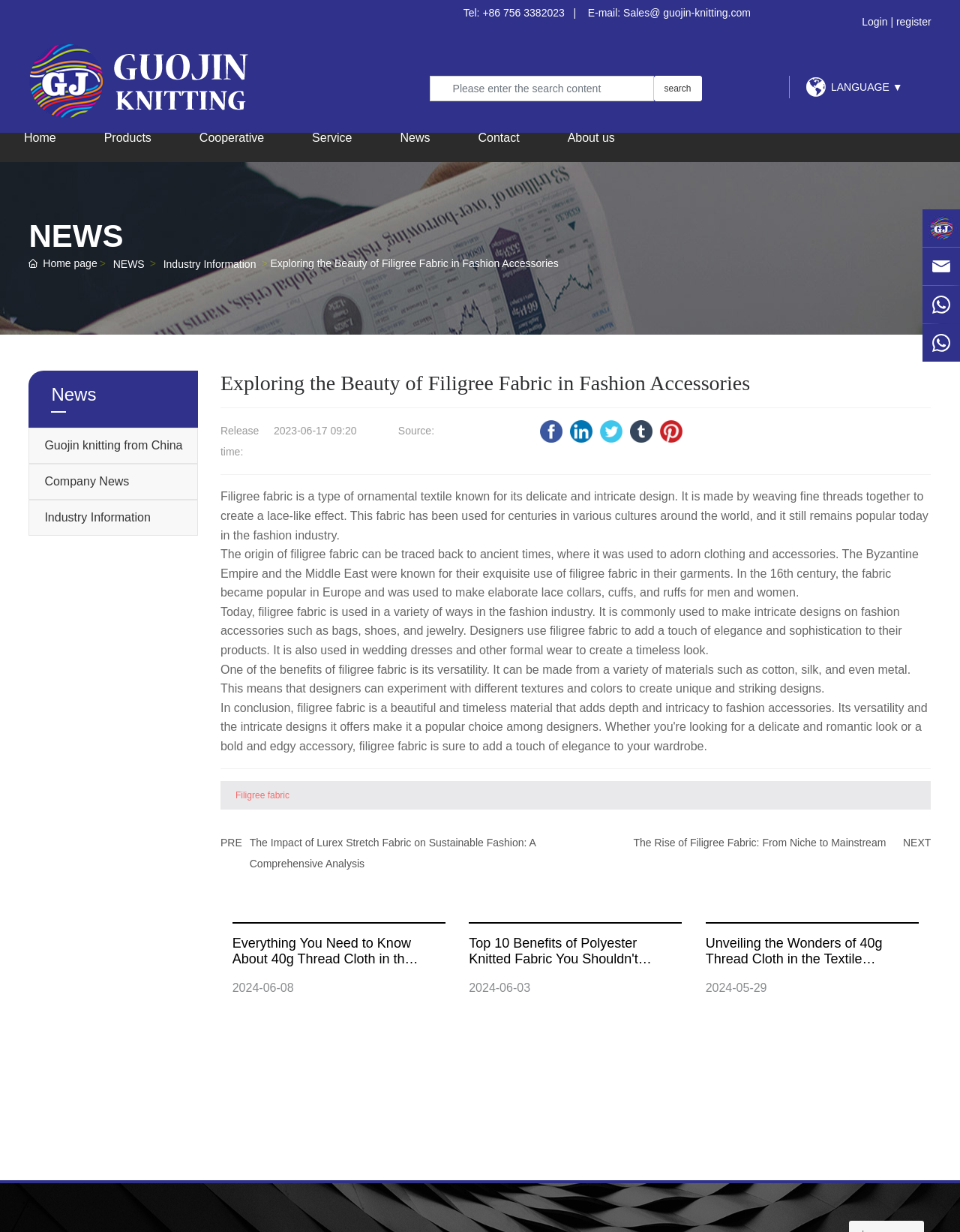Determine the bounding box coordinates for the clickable element to execute this instruction: "Contact the company". Provide the coordinates as four float numbers between 0 and 1, i.e., [left, top, right, bottom].

[0.473, 0.093, 0.566, 0.132]